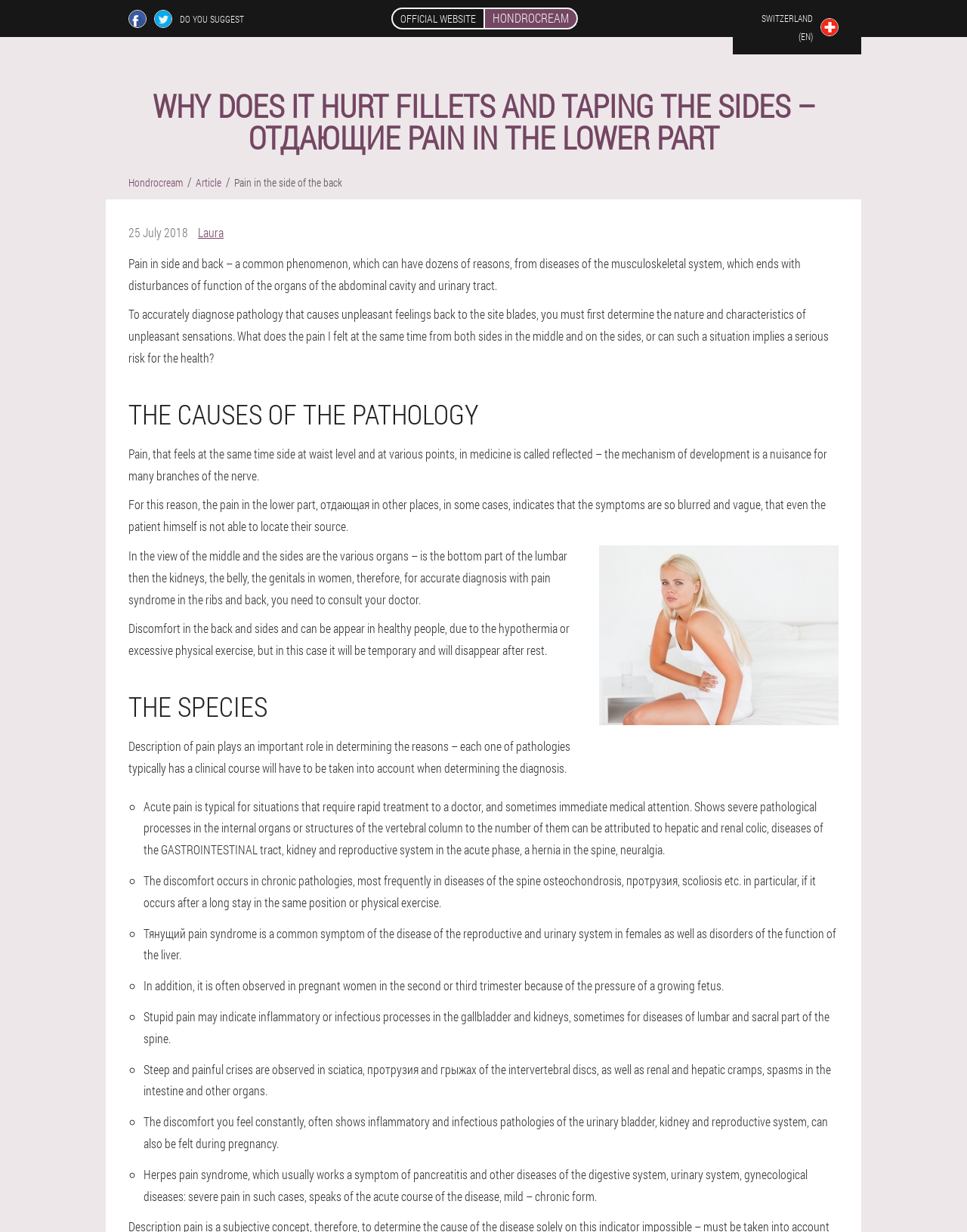Find the main header of the webpage and produce its text content.

WHY DOES IT HURT FILLETS AND TAPING THE SIDES – ОТДАЮЩИЕ PAIN IN THE LOWER PART